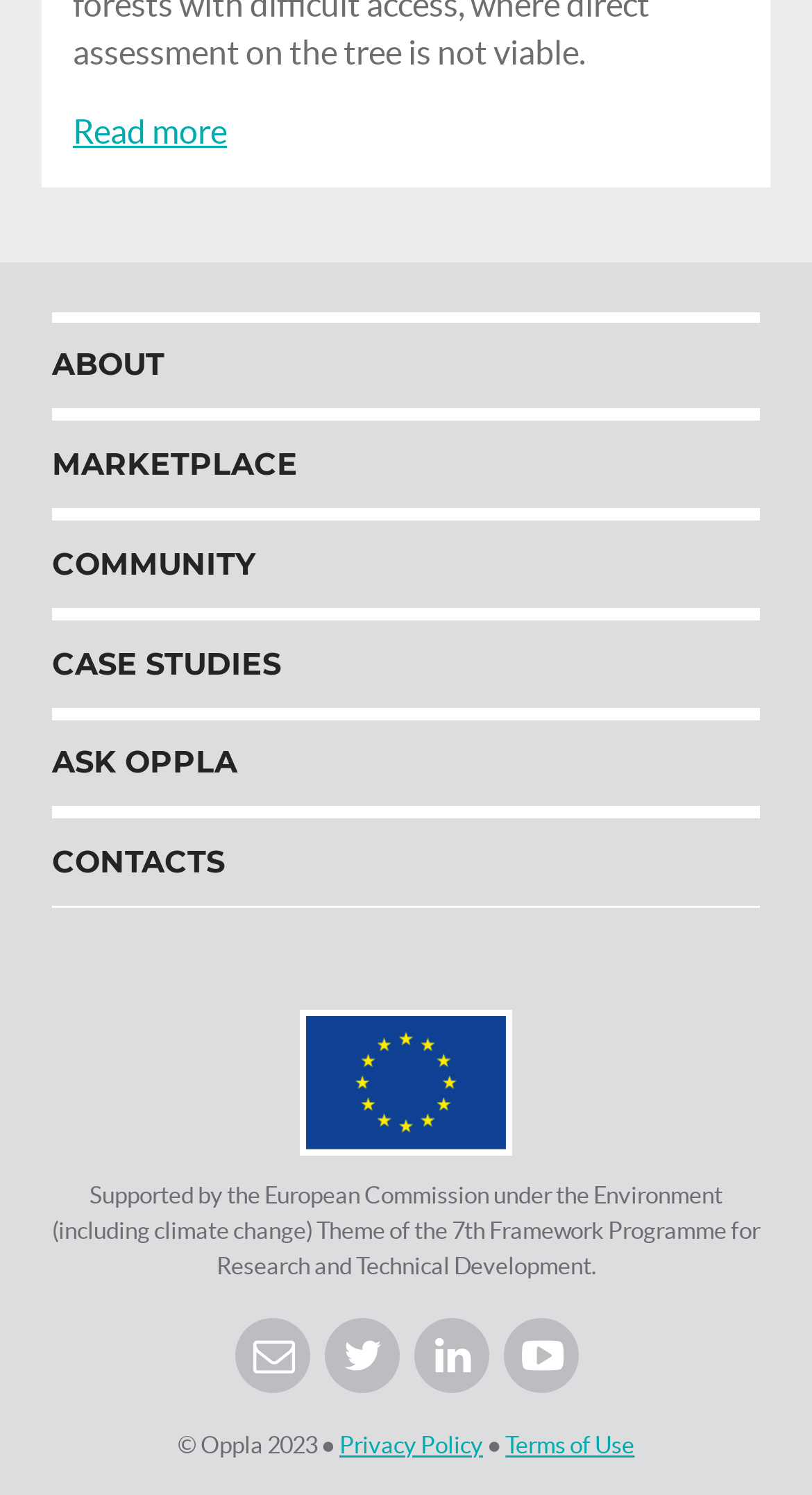Please give a succinct answer to the question in one word or phrase:
How many social media links are present at the bottom of the webpage?

4